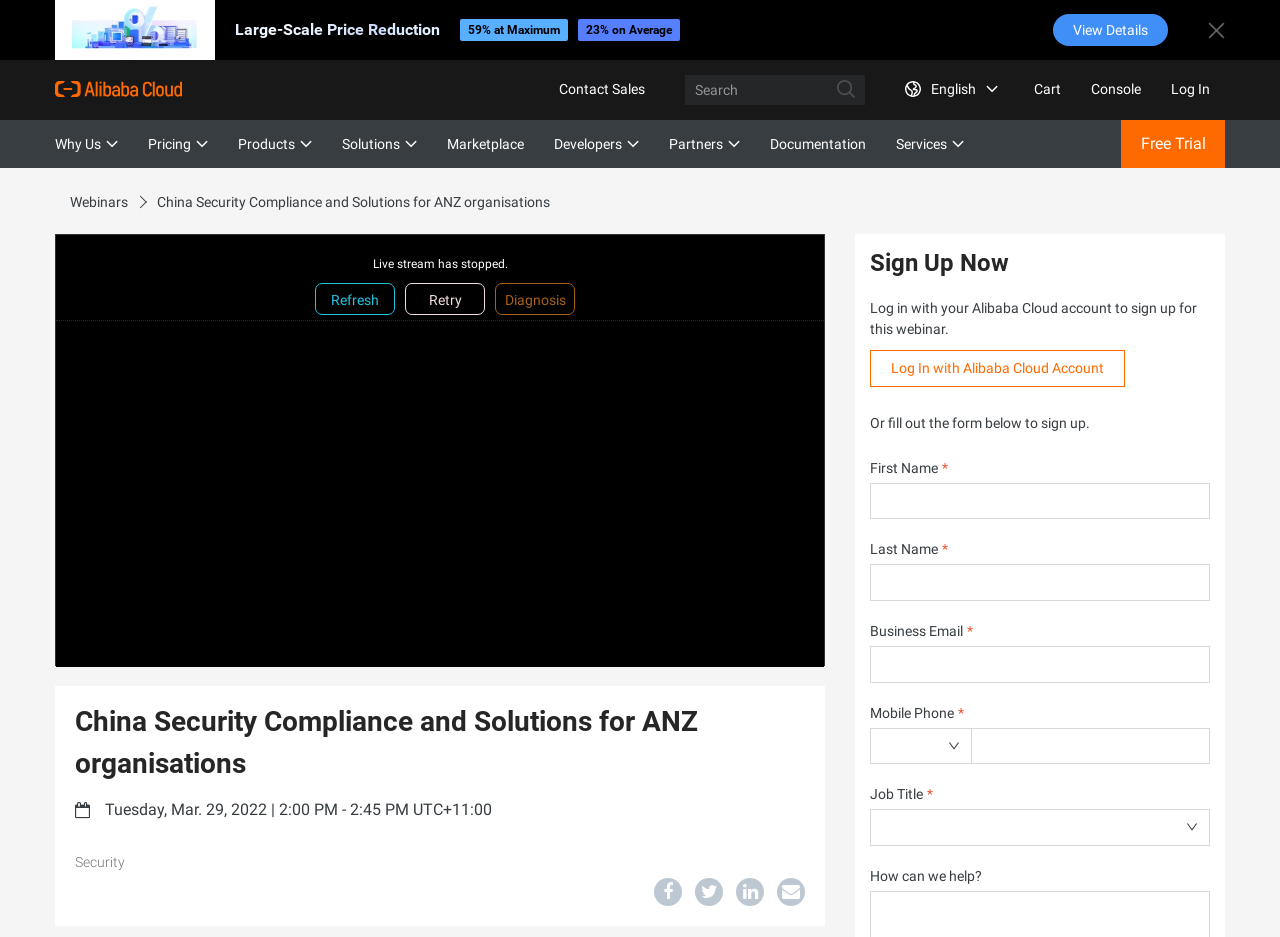What is the icon next to the 'Mobile Phone' field?
Answer with a single word or short phrase according to what you see in the image.

Down arrow